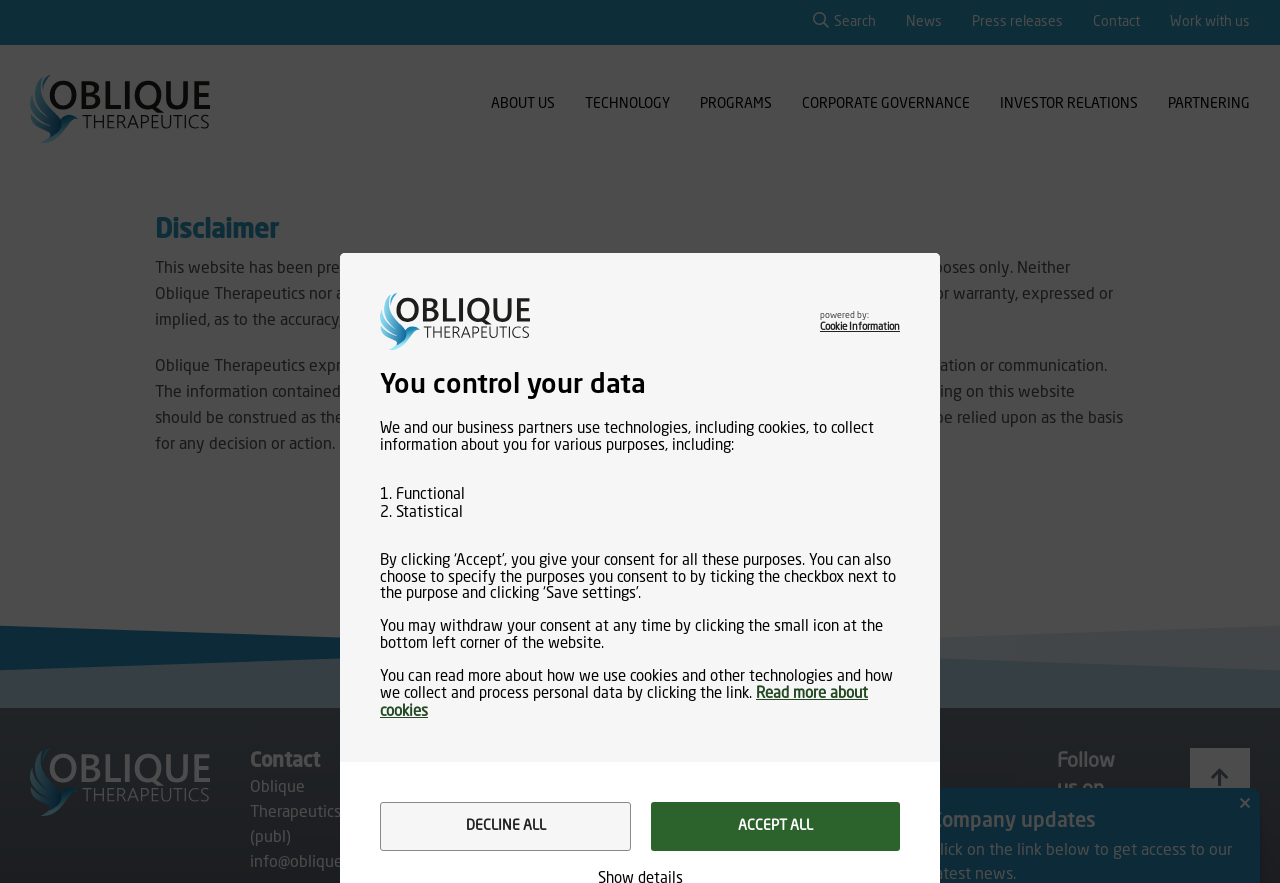Locate the UI element described by Download Now and provide its bounding box coordinates. Use the format (top-left x, top-left y, bottom-right x, bottom-right y) with all values as floating point numbers between 0 and 1.

None